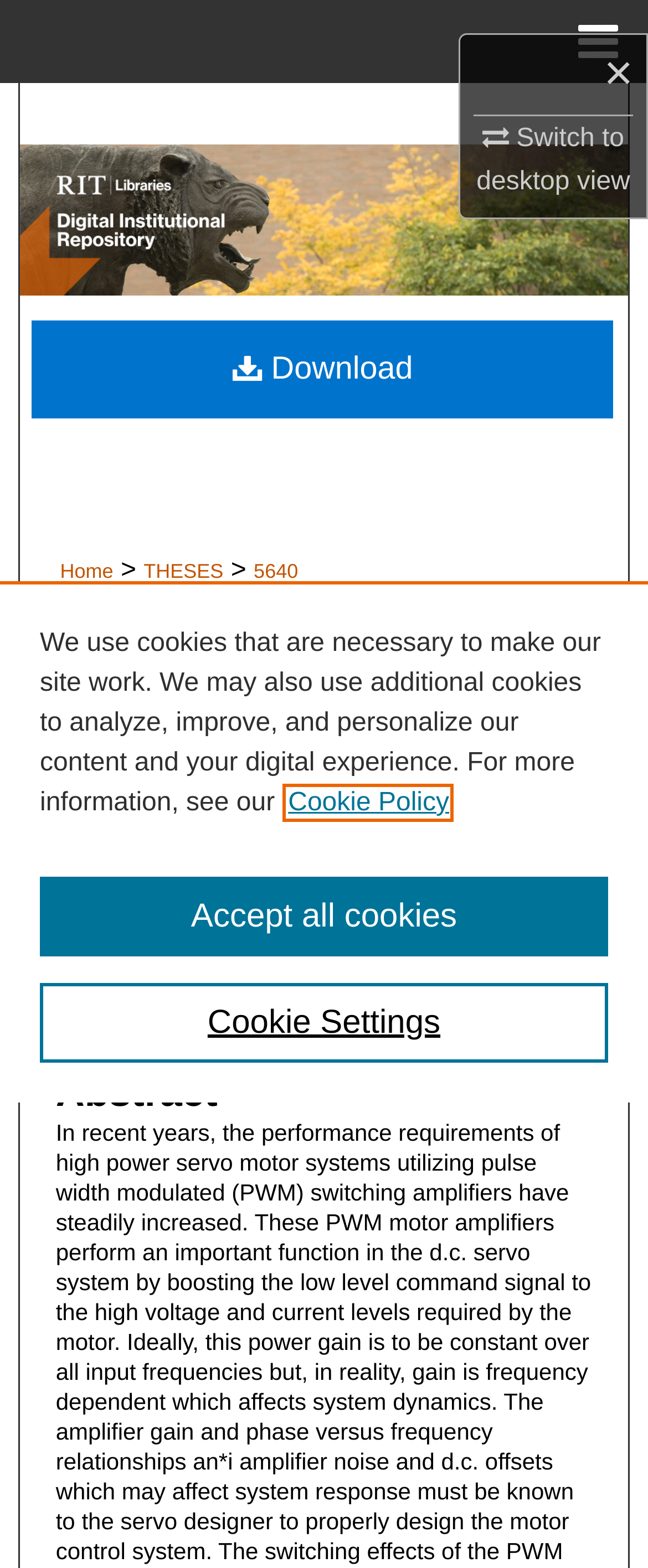Your task is to find and give the main heading text of the webpage.

PWM motor control: Model and servo analysis